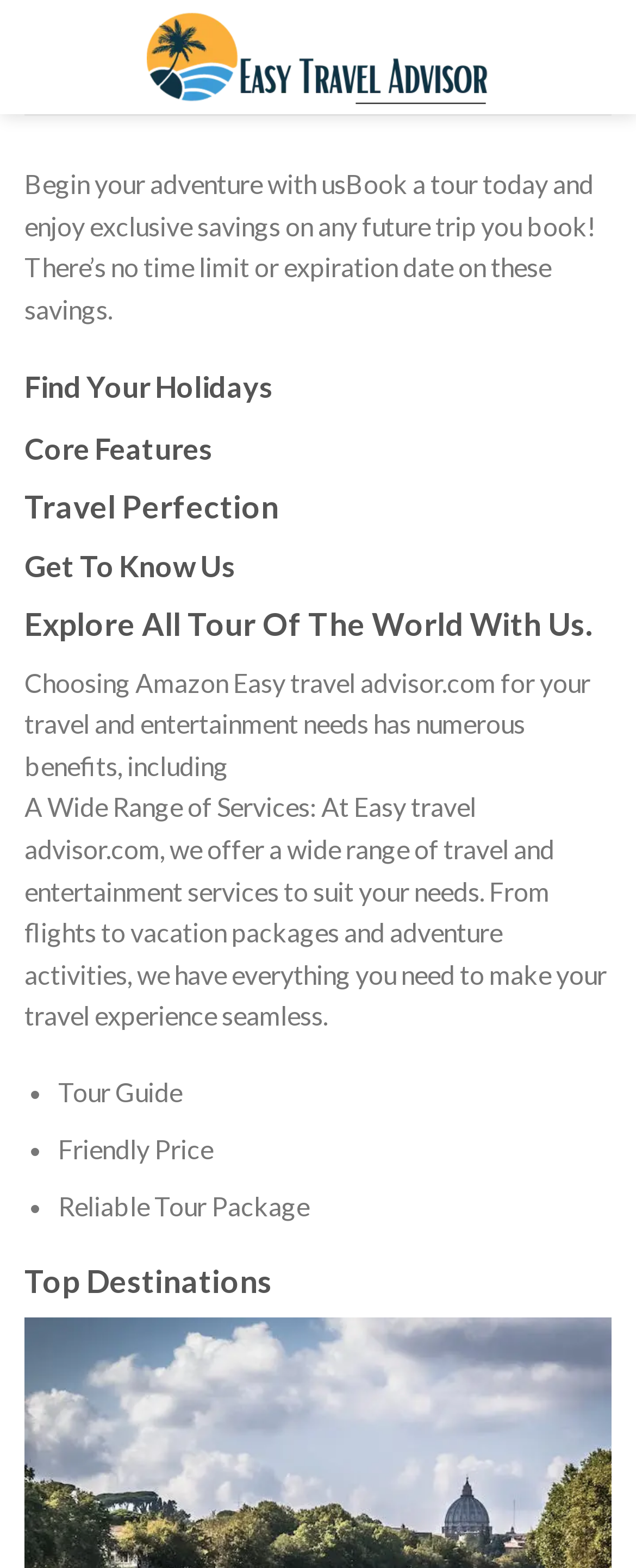Respond to the question with just a single word or phrase: 
Is the website offering any promotions or discounts?

Exclusive savings